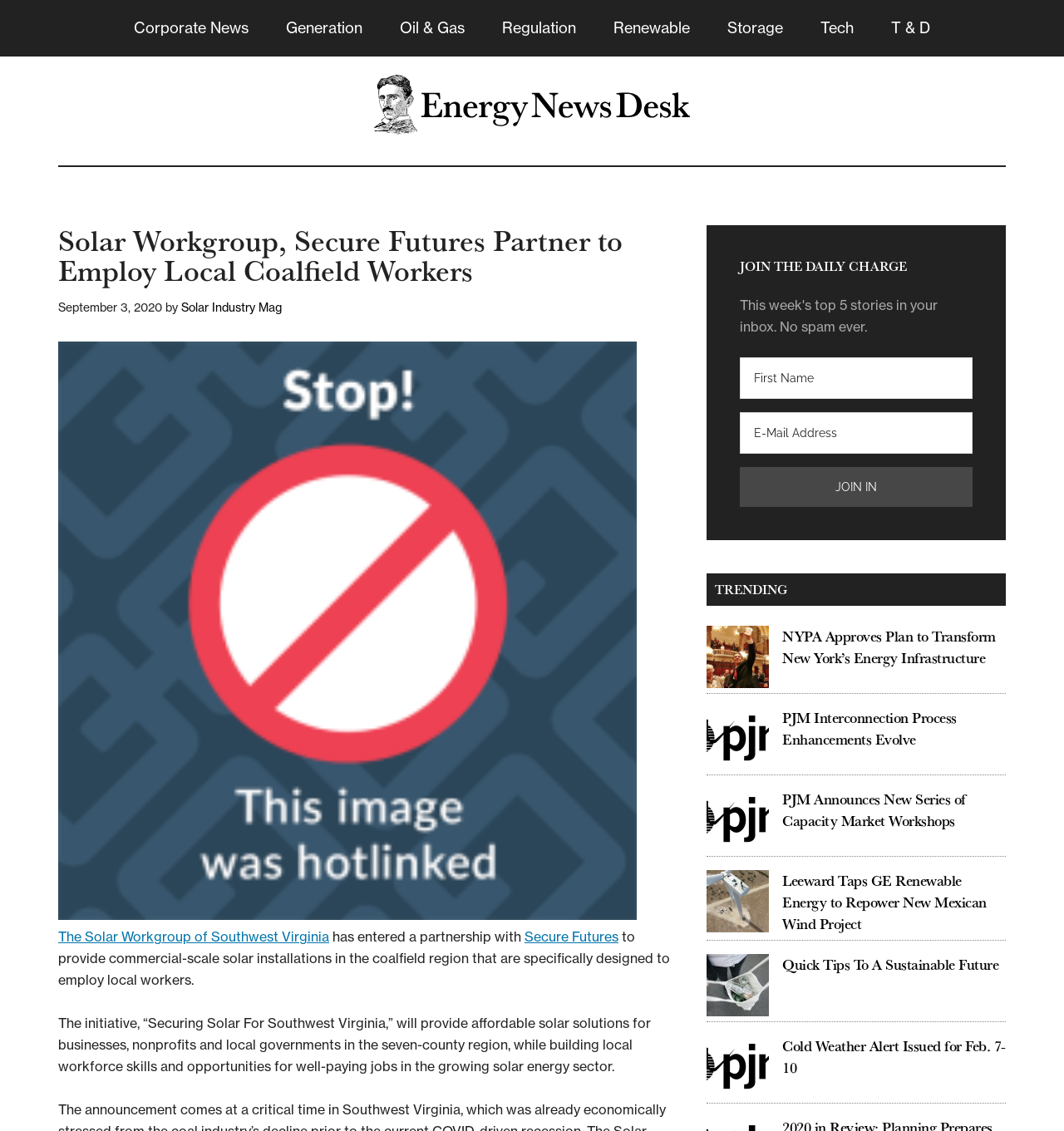How many trending articles are listed?
Using the image as a reference, give an elaborate response to the question.

I looked at the section with the heading 'TRENDING' and counted the number of link elements. There are 5 trending articles listed.